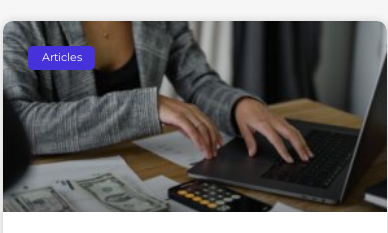What is the topic of the broader discussion?
Please interpret the details in the image and answer the question thoroughly.

The banner labeled 'Articles' above the image indicates that this visual is part of a broader discussion or resource related to financial advice and strategies, which may include topics such as saving for retirement or financial management.